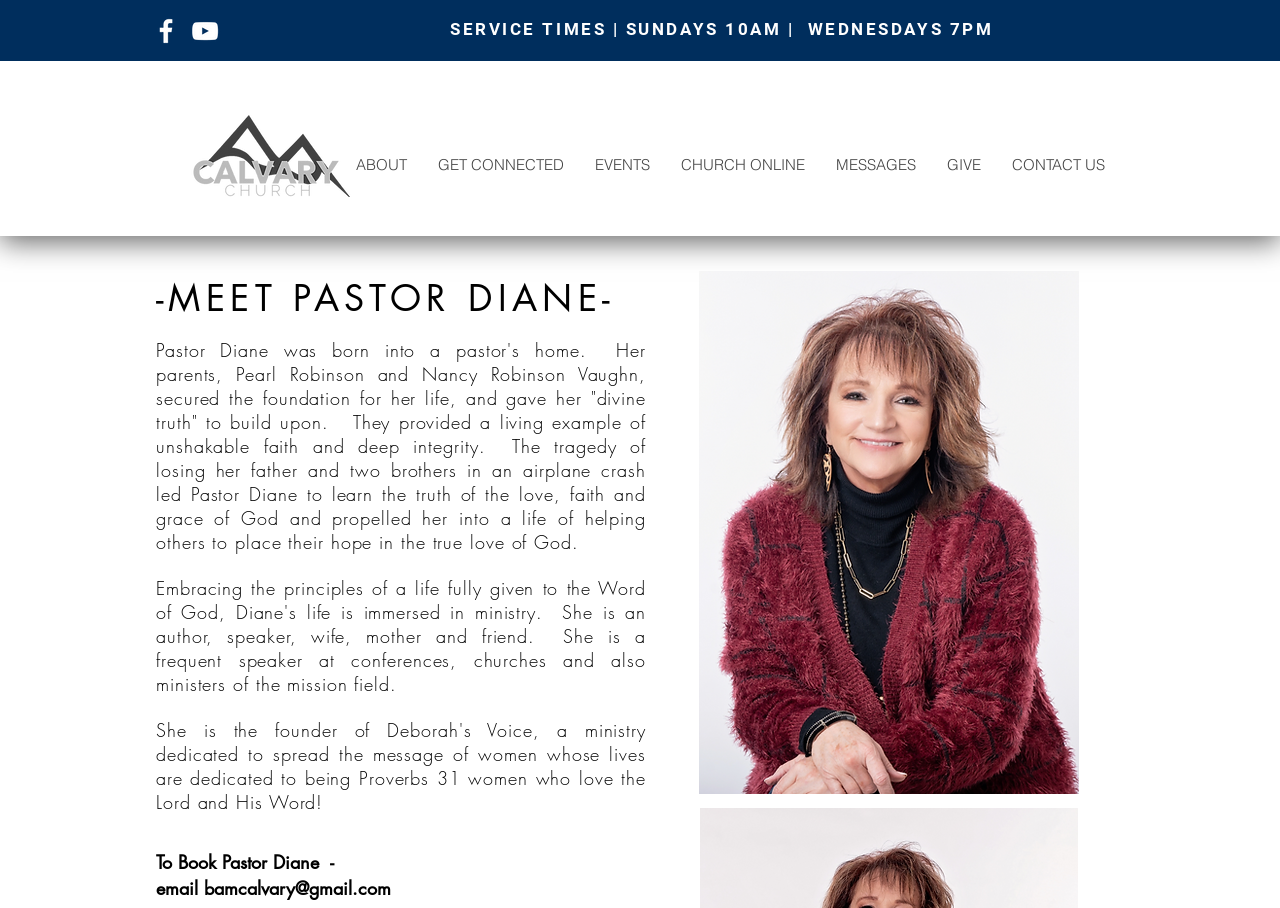Locate the primary headline on the webpage and provide its text.

SERVICE TIMES | SUNDAYS 10AM |  WEDNESDAYS 7PM